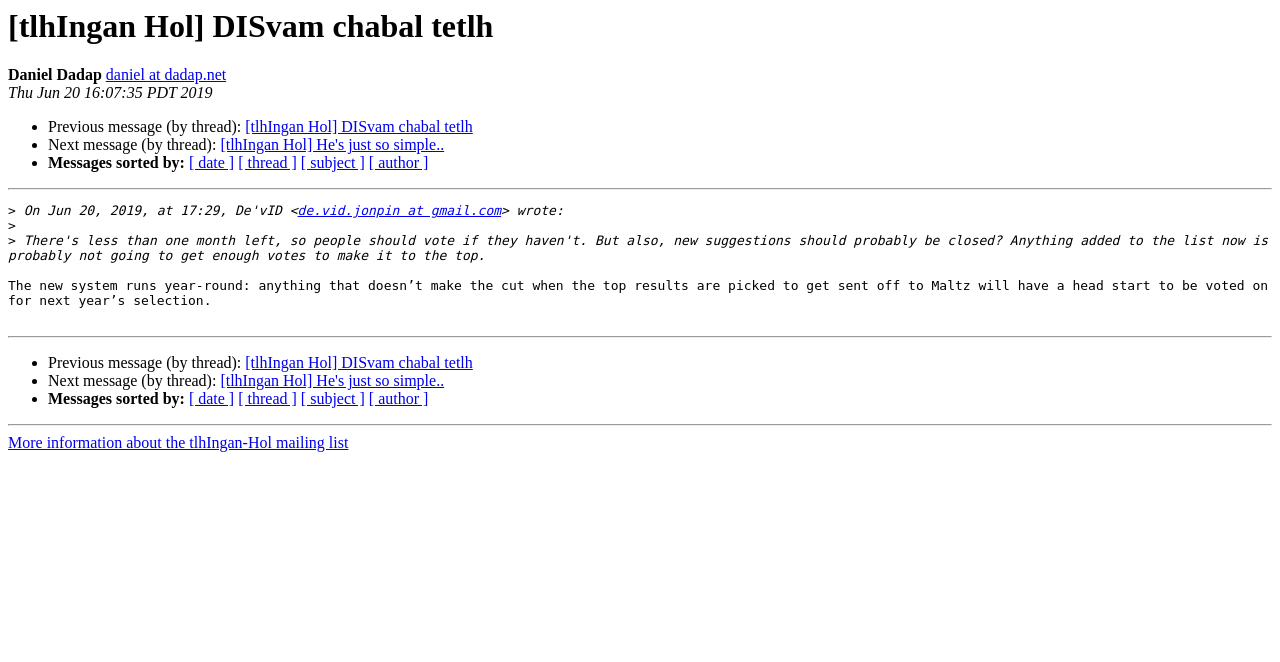Identify the bounding box coordinates of the clickable region to carry out the given instruction: "Sort messages by date".

[0.148, 0.233, 0.183, 0.259]